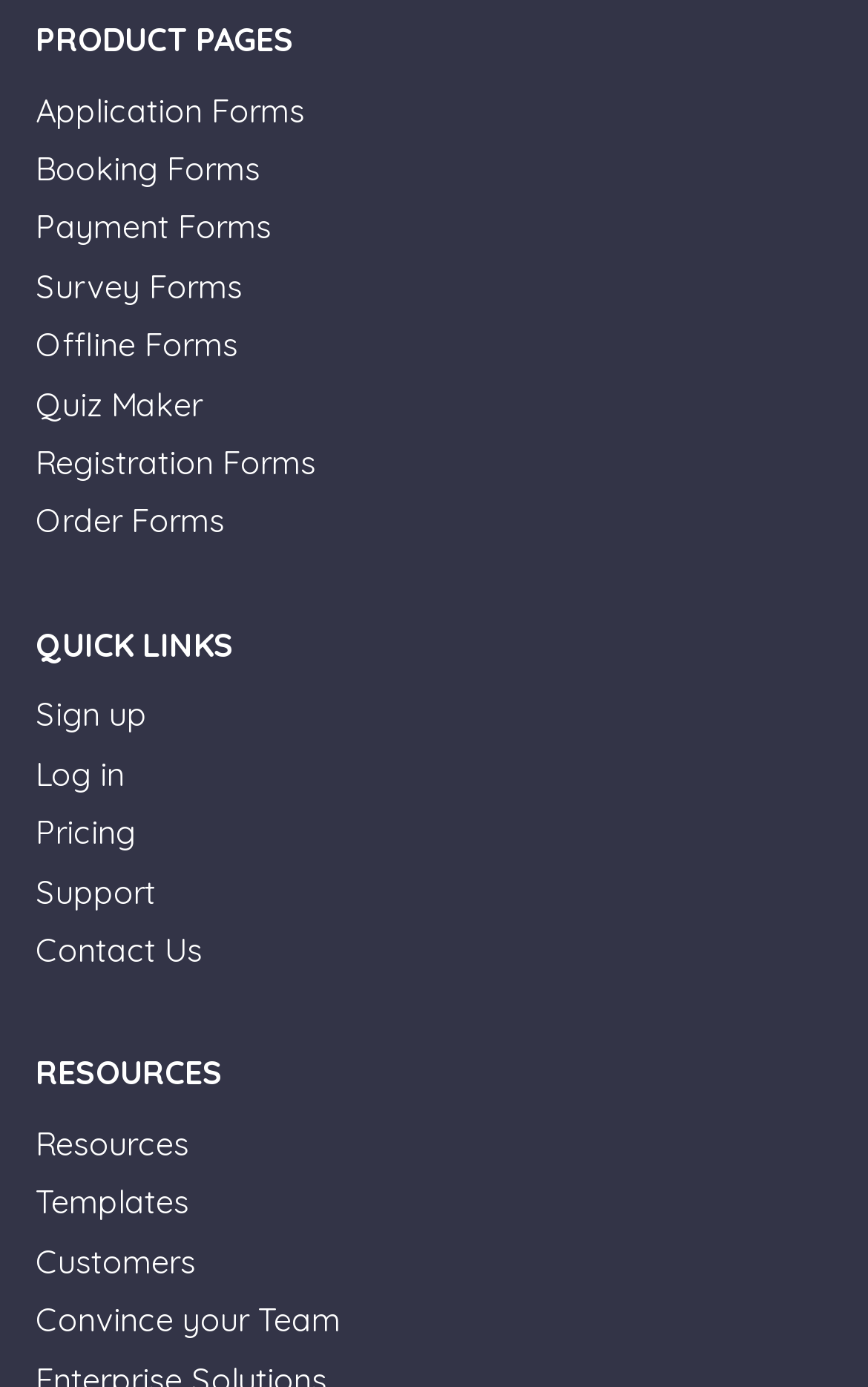Identify the bounding box coordinates for the element you need to click to achieve the following task: "View application forms". Provide the bounding box coordinates as four float numbers between 0 and 1, in the form [left, top, right, bottom].

[0.041, 0.065, 0.351, 0.094]